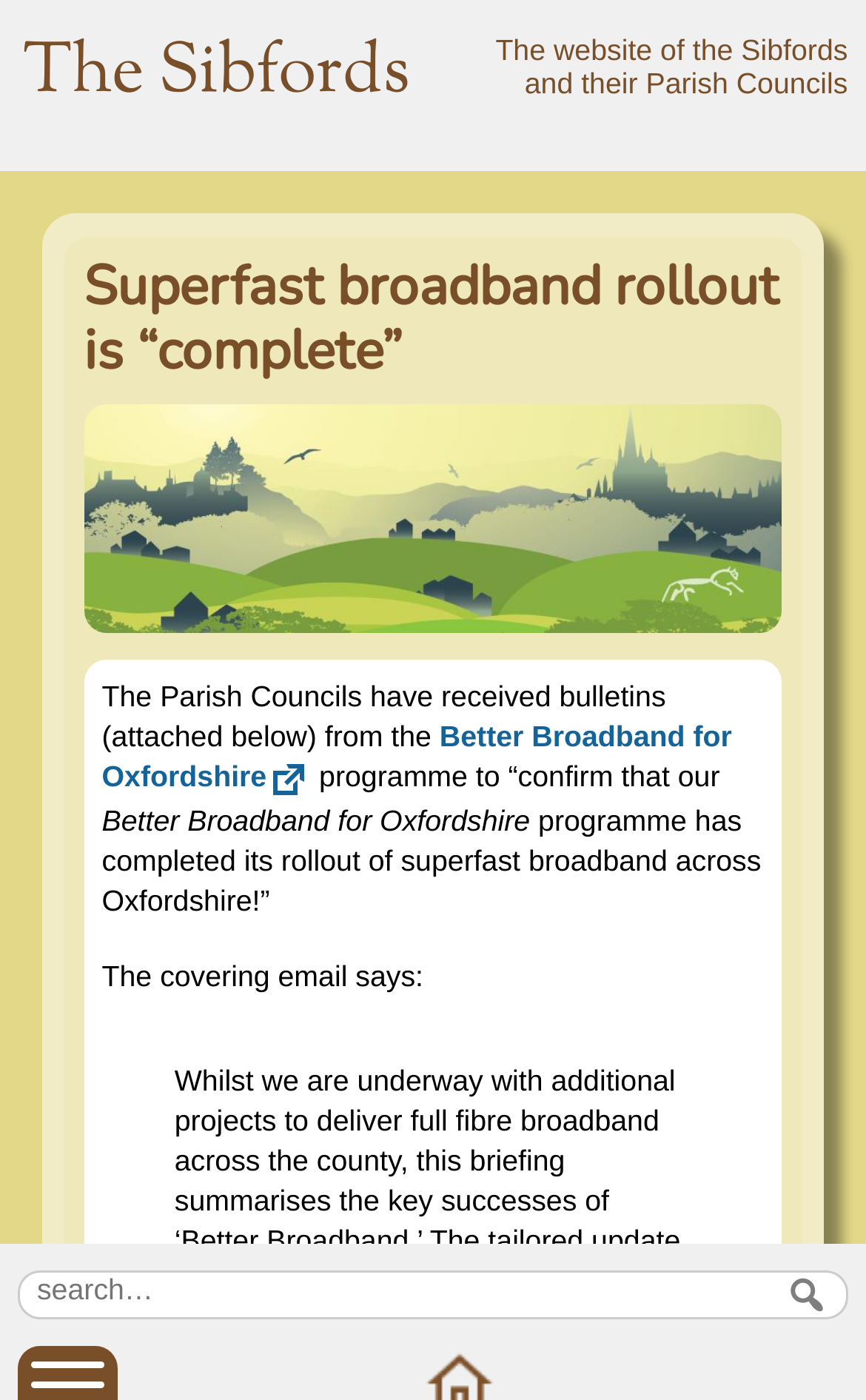Based on the image, provide a detailed response to the question:
What is the relationship between the Parish Councils and the Better Broadband for Oxfordshire programme?

I found the answer by reading the text 'The Parish Councils have received bulletins (attached below) from the Better Broadband for Oxfordshire programme', which indicates that the Parish Councils received information from the programme.